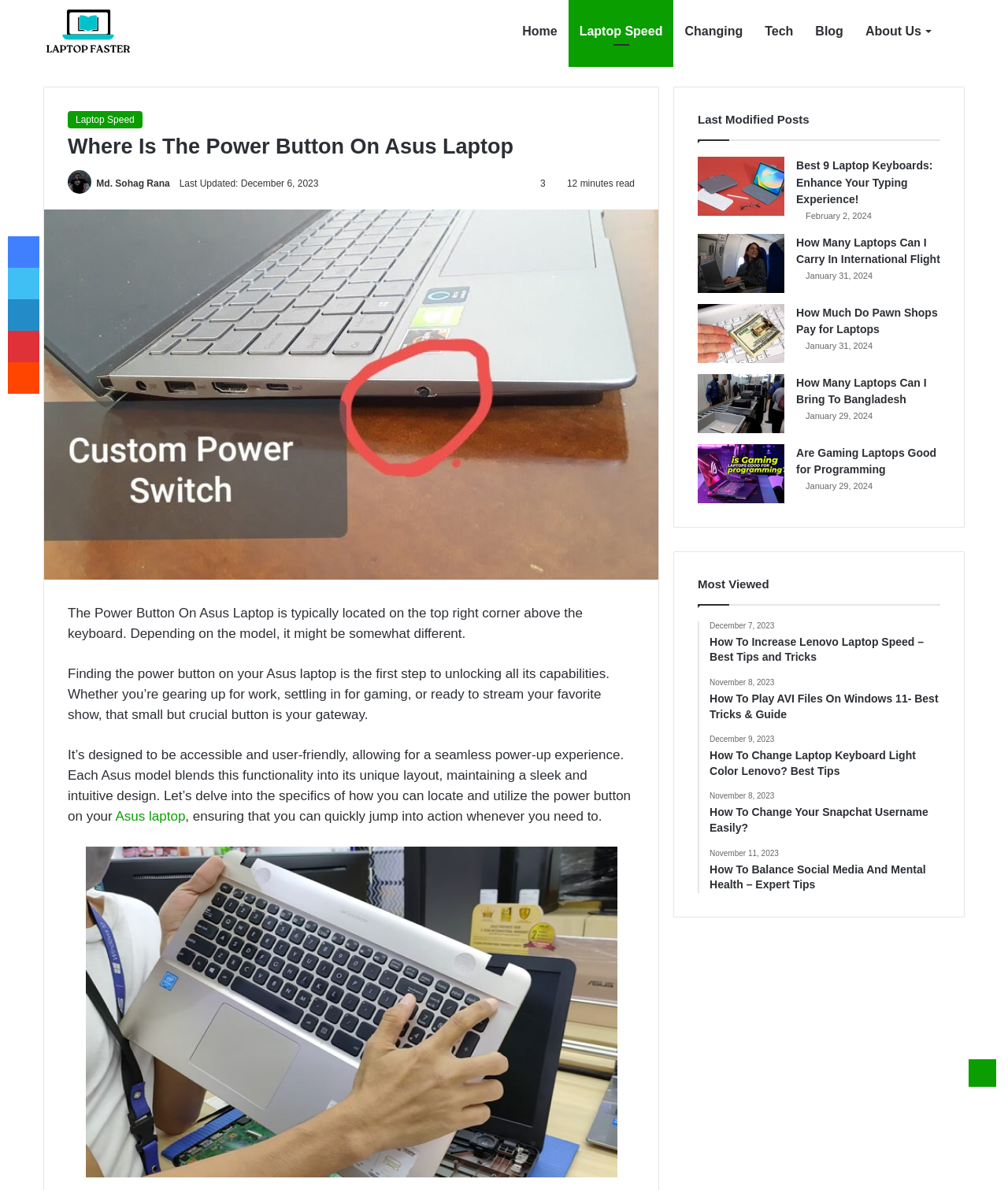Locate the bounding box of the UI element with the following description: "Facebook".

[0.008, 0.199, 0.039, 0.225]